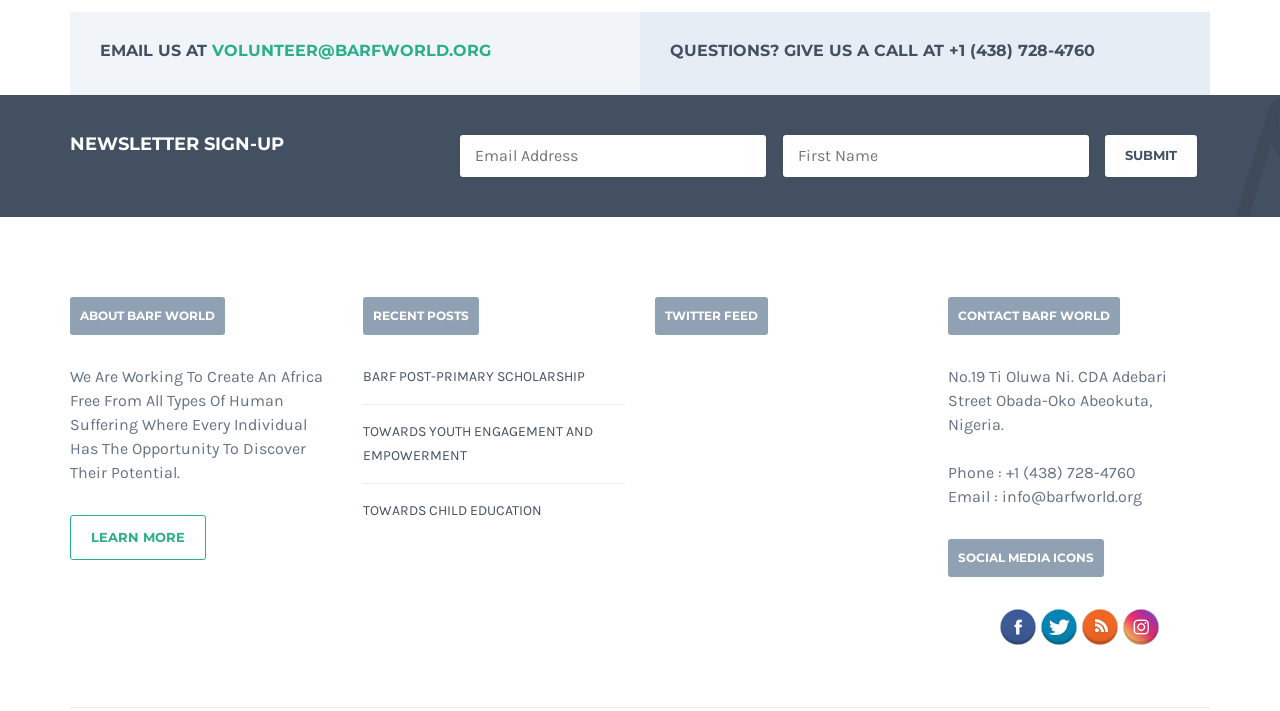Find the bounding box coordinates of the clickable area that will achieve the following instruction: "Click the 'Home' link".

None